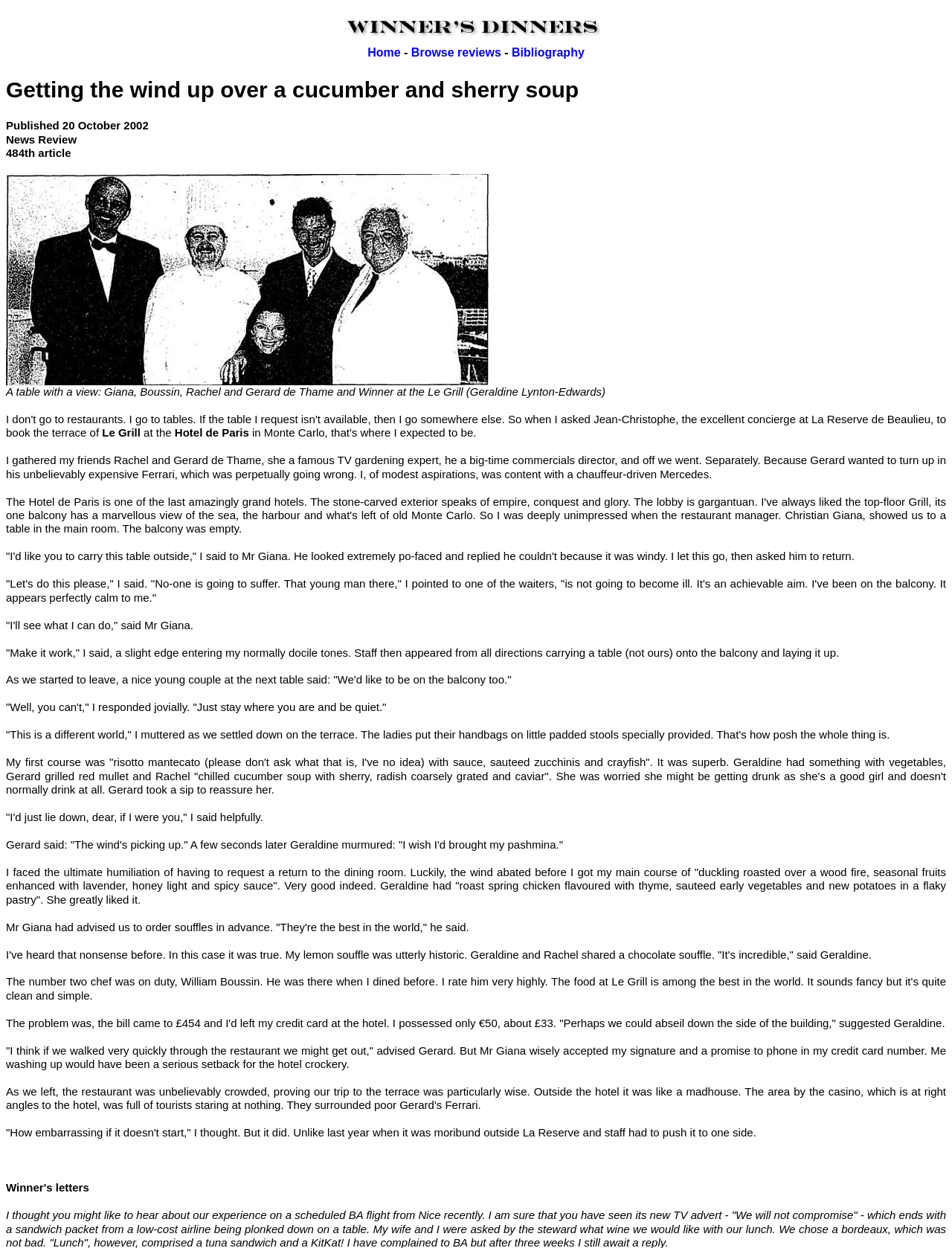Respond with a single word or phrase to the following question: What is the name of the TV gardening expert mentioned in the article?

Rachel